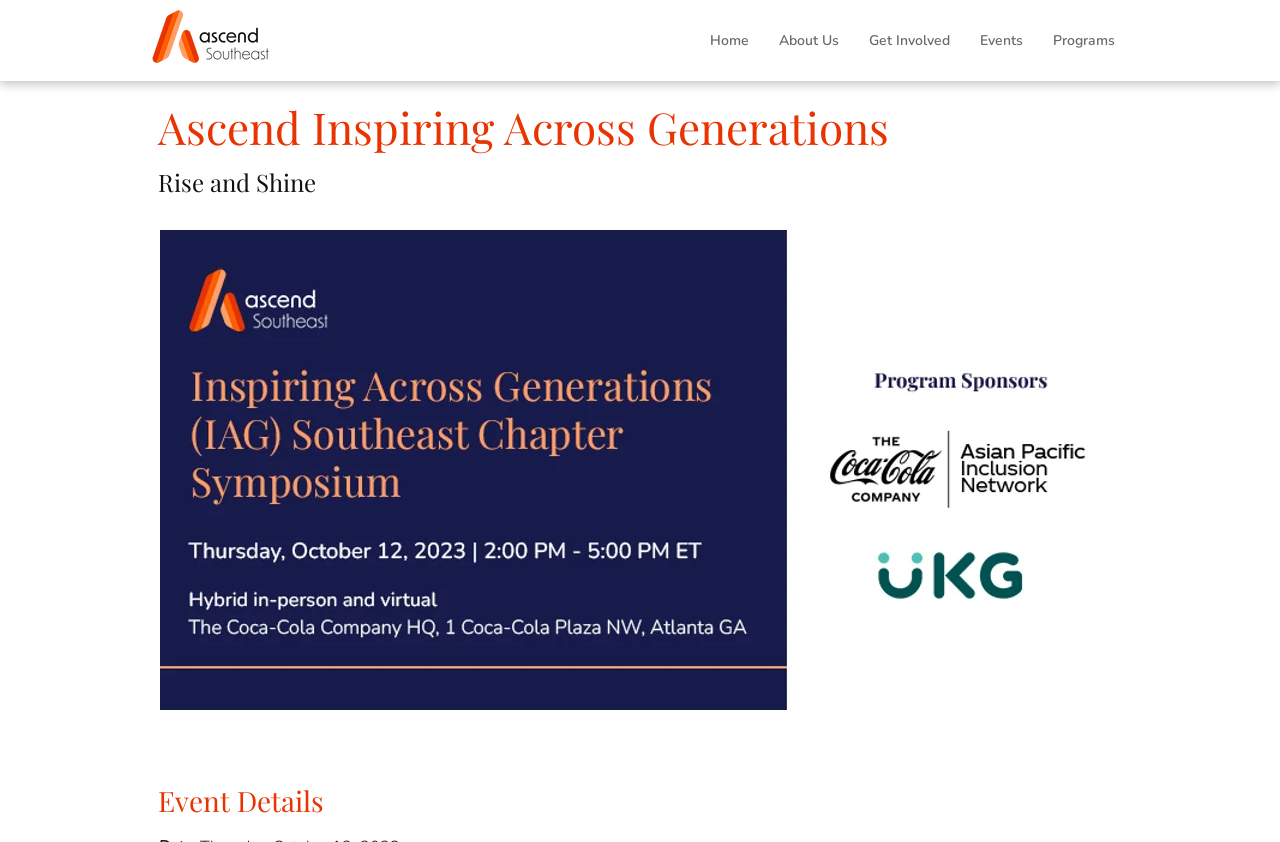Give a detailed overview of the webpage's appearance and contents.

The webpage is about the 2023 Inspiring Across Generations conference. At the top left corner, there is a logo of Southeast, which is a colorful image with text in black. 

Below the logo, there is a navigation menu labeled "Site" that spans across the top of the page. The menu consists of five links: "Home", "About Us", "Get Involved", "Events", and "Programs", which are arranged from left to right.

On the left side of the page, there are three headings. The first heading, "Ascend Inspiring Across Generations", is the largest and most prominent. Below it, there is a smaller heading "Rise and Shine". Further down, there is another heading "Event Details", which is located near the bottom of the page.

To the right of the headings, there is a large image that takes up most of the page's width. The image is a banner with a blue background, and it likely contains information or graphics related to the conference.

Overall, the webpage appears to be a conference webpage, providing information about the event and its details.